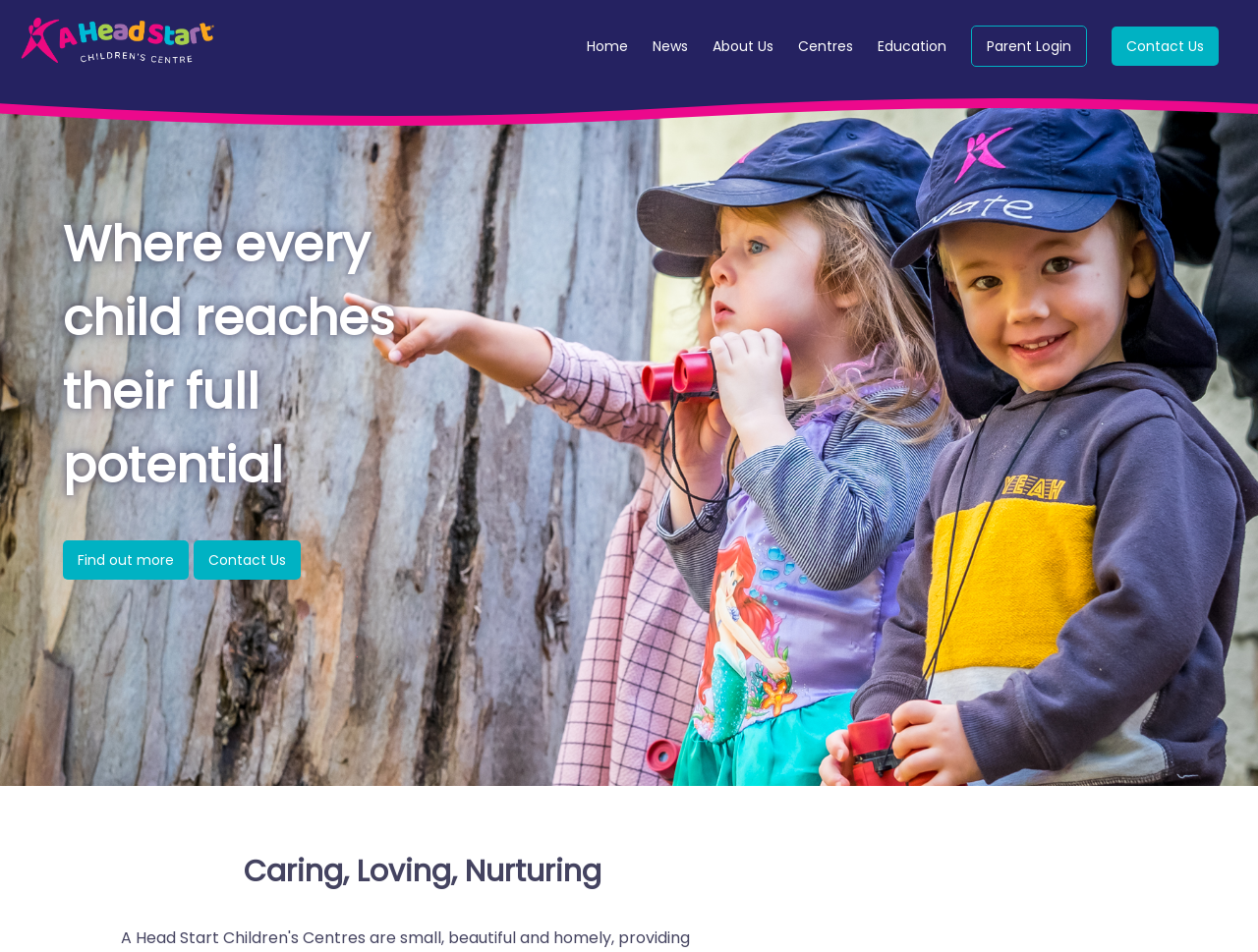Pinpoint the bounding box coordinates of the element to be clicked to execute the instruction: "learn about the centre".

[0.566, 0.038, 0.615, 0.059]